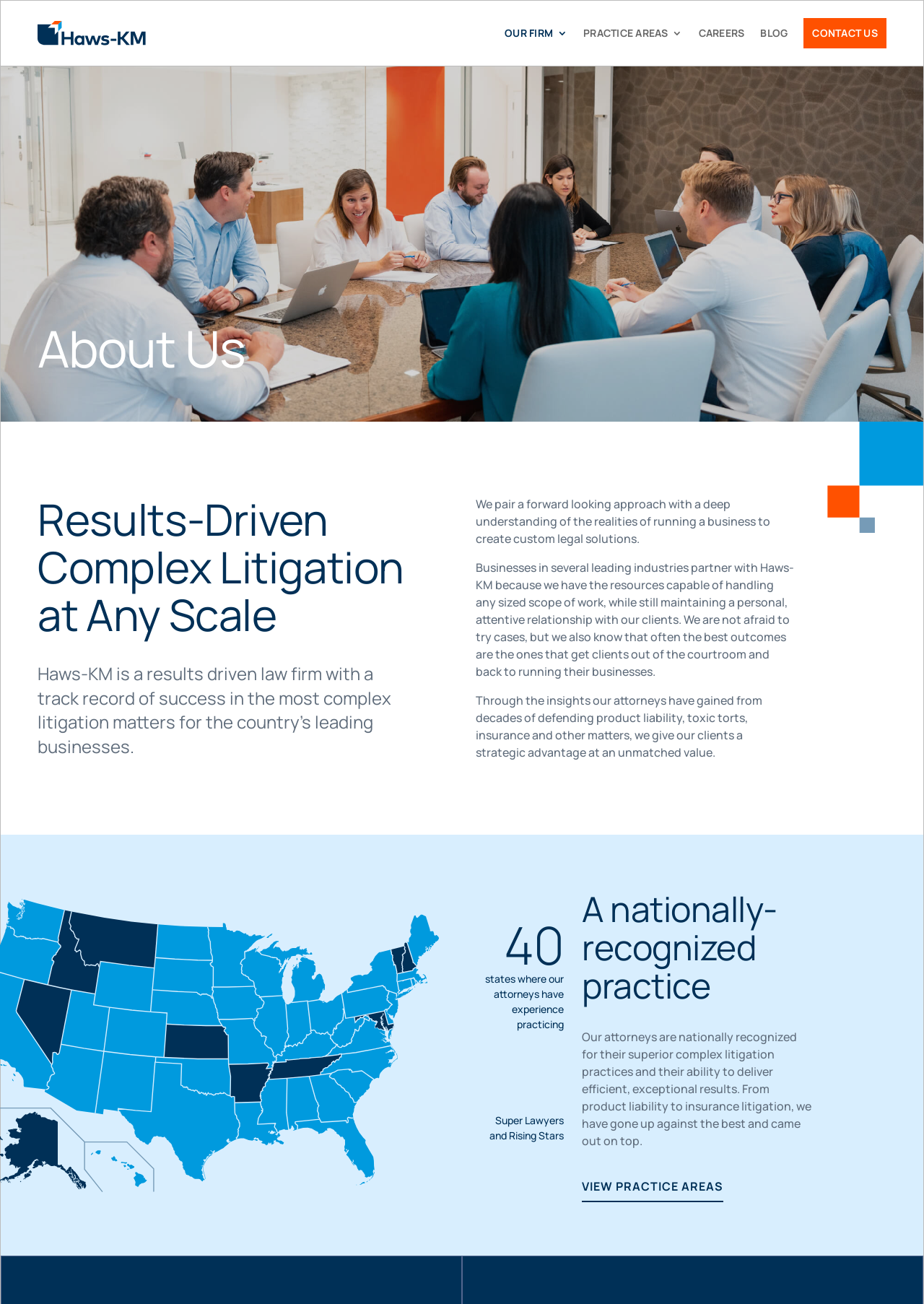Offer a comprehensive description of the webpage’s content and structure.

The webpage is about Haws-KM, a law firm that specializes in complex litigation. At the top, there are six links: "OUR FIRM 3", "PRACTICE AREAS 3", "CAREERS", "BLOG", and "CONTACT US", which are evenly spaced and aligned horizontally. 

Below the links, there is a heading "About Us" that spans almost the entire width of the page. Underneath, there is a subheading "Results-Driven Complex Litigation at Any Scale" that is slightly shorter in width. 

The main content of the page is divided into two columns. The left column contains three paragraphs of text that describe the law firm's approach, expertise, and values. The text is arranged in a vertical sequence, with each paragraph building on the previous one to provide a comprehensive overview of the firm. 

On the right side, there is an image that takes up about half of the vertical space. Below the image, there are three short paragraphs of text that highlight the firm's achievements and recognition. The text is arranged in a vertical sequence, with each paragraph providing a specific statistic or accolade. 

At the bottom of the page, there is a heading "A nationally-recognized practice" that spans about half of the page width. Underneath, there is a paragraph of text that describes the firm's national recognition and expertise in complex litigation. Finally, there is a link "VIEW PRACTICE AREAS $" that is aligned to the right side of the page.